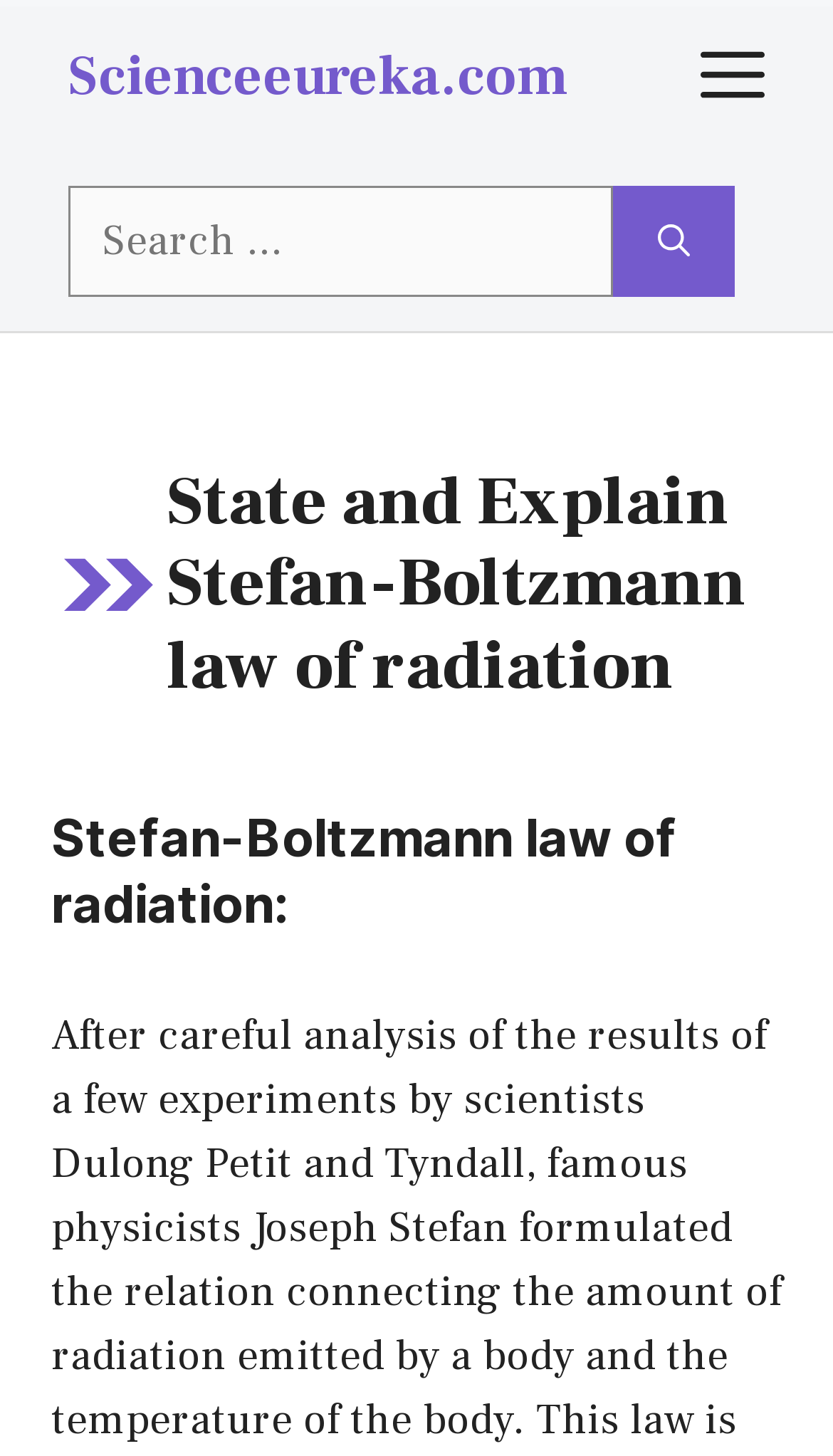What type of content is available on this website?
Give a detailed response to the question by analyzing the screenshot.

I inferred the type of content available on this website by looking at the banner element, which suggests that the website is about science and learning. The main content about the Stefan-Boltzmann law of radiation also supports this conclusion, as it is a topic in physics.